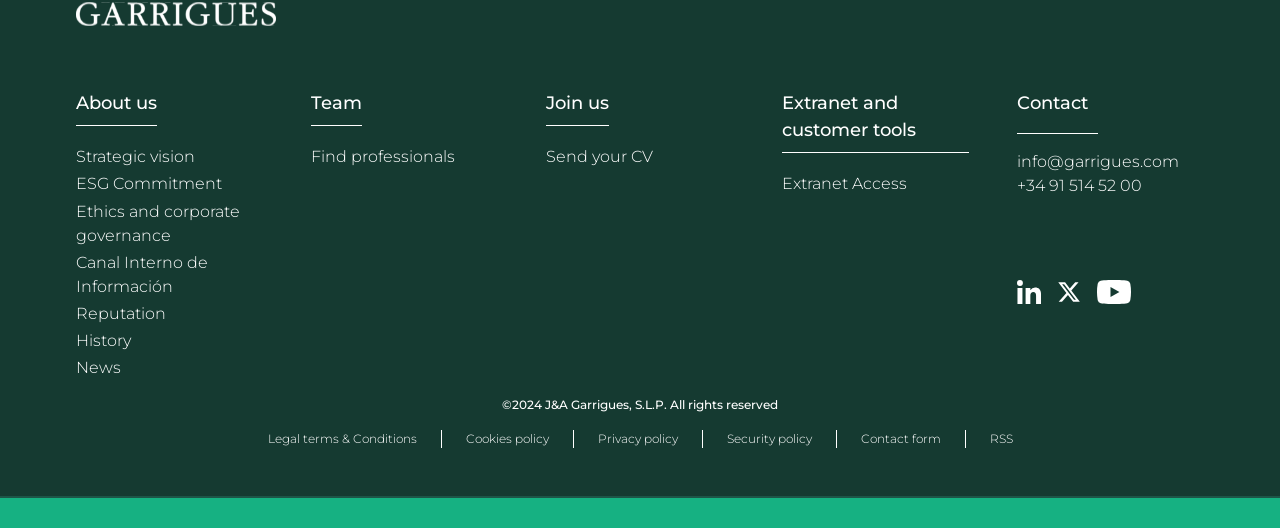Using the element description: "Zurab Mitchell", determine the bounding box coordinates. The coordinates should be in the format [left, top, right, bottom], with values between 0 and 1.

None